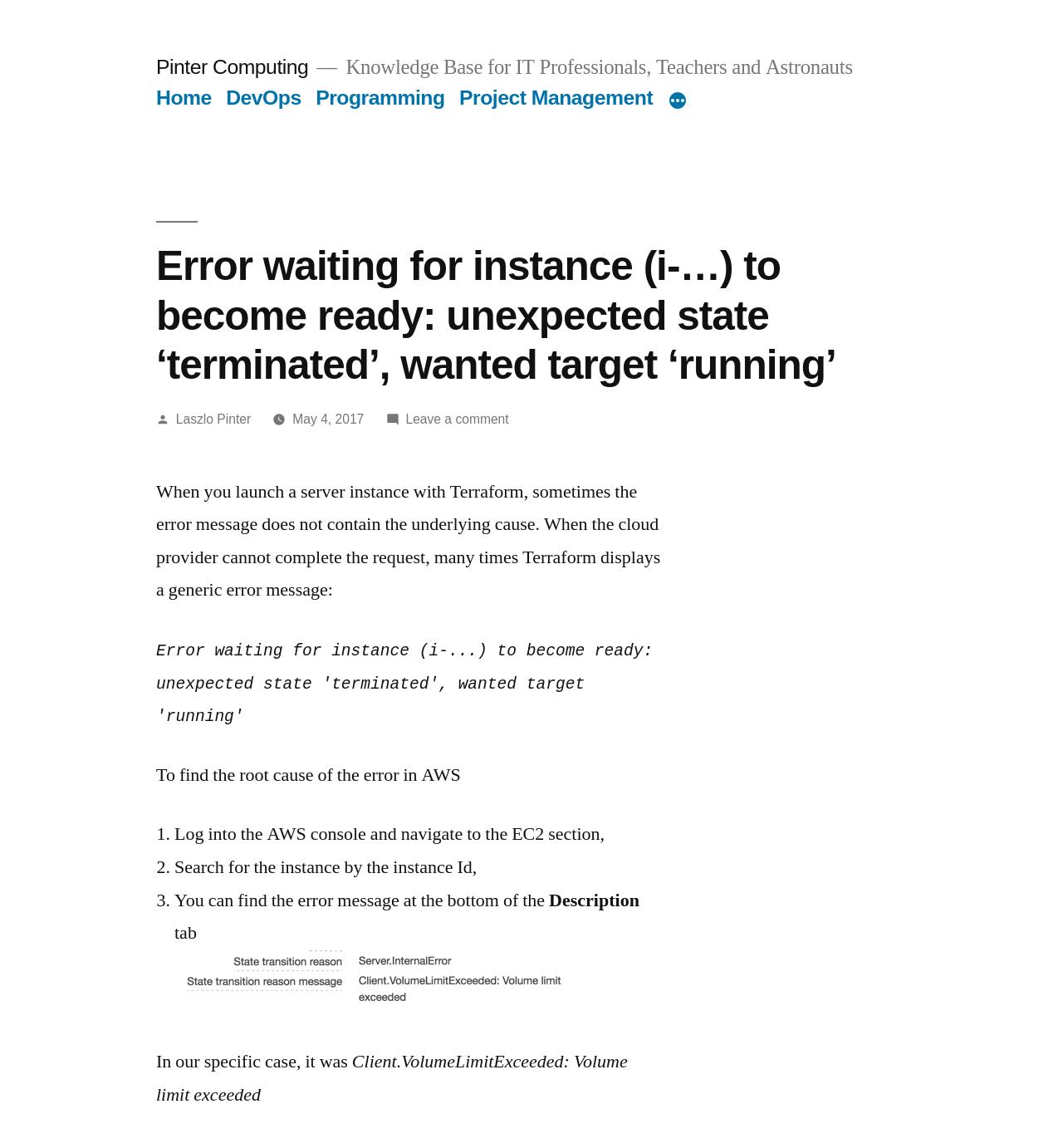How many steps are mentioned to find the root cause of the error in AWS?
Based on the image, respond with a single word or phrase.

3